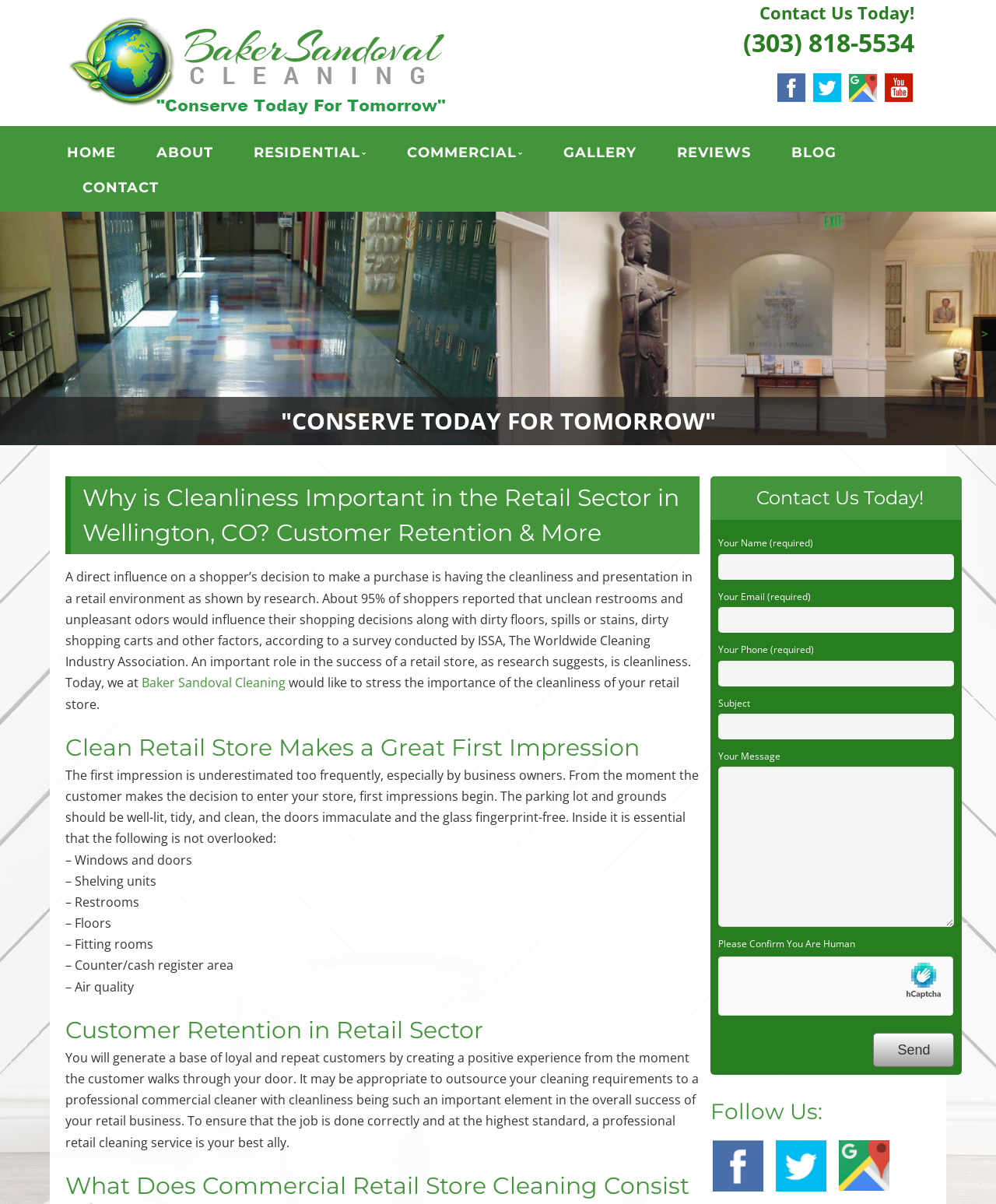What is the name of the company providing cleaning services?
Please craft a detailed and exhaustive response to the question.

The company name is mentioned in the heading 'BAKER SANDOVAL CLEANING | BOULDER COUNTY, LONGMONT, BRIGHTON CO | JANITORIAL & CLEANING SERVICES' and also in the link 'Baker Sandoval Cleaning' in the text 'would like to stress the importance of the cleanliness of your retail store.'